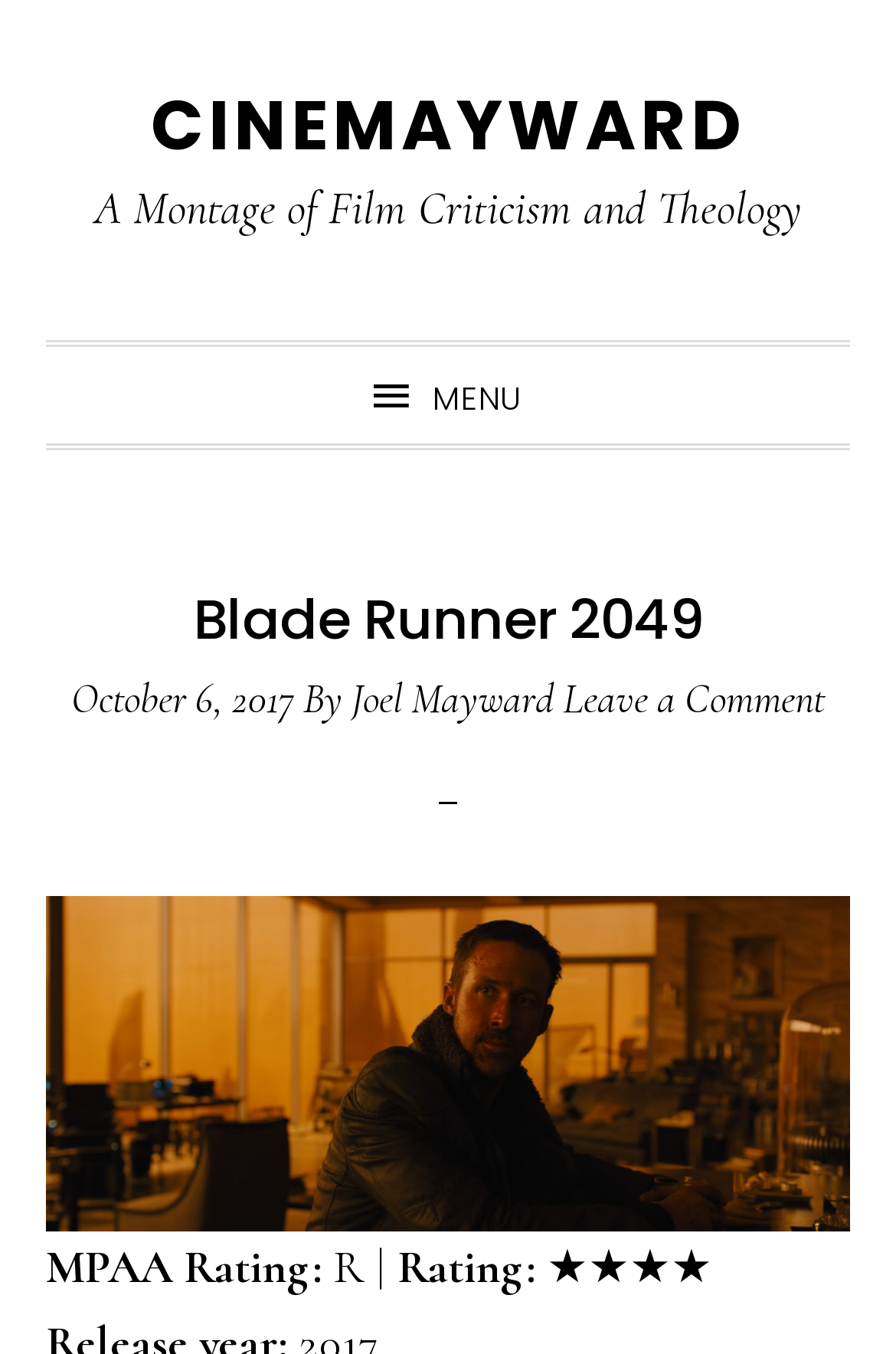Generate the title text from the webpage.

Blade Runner 2049